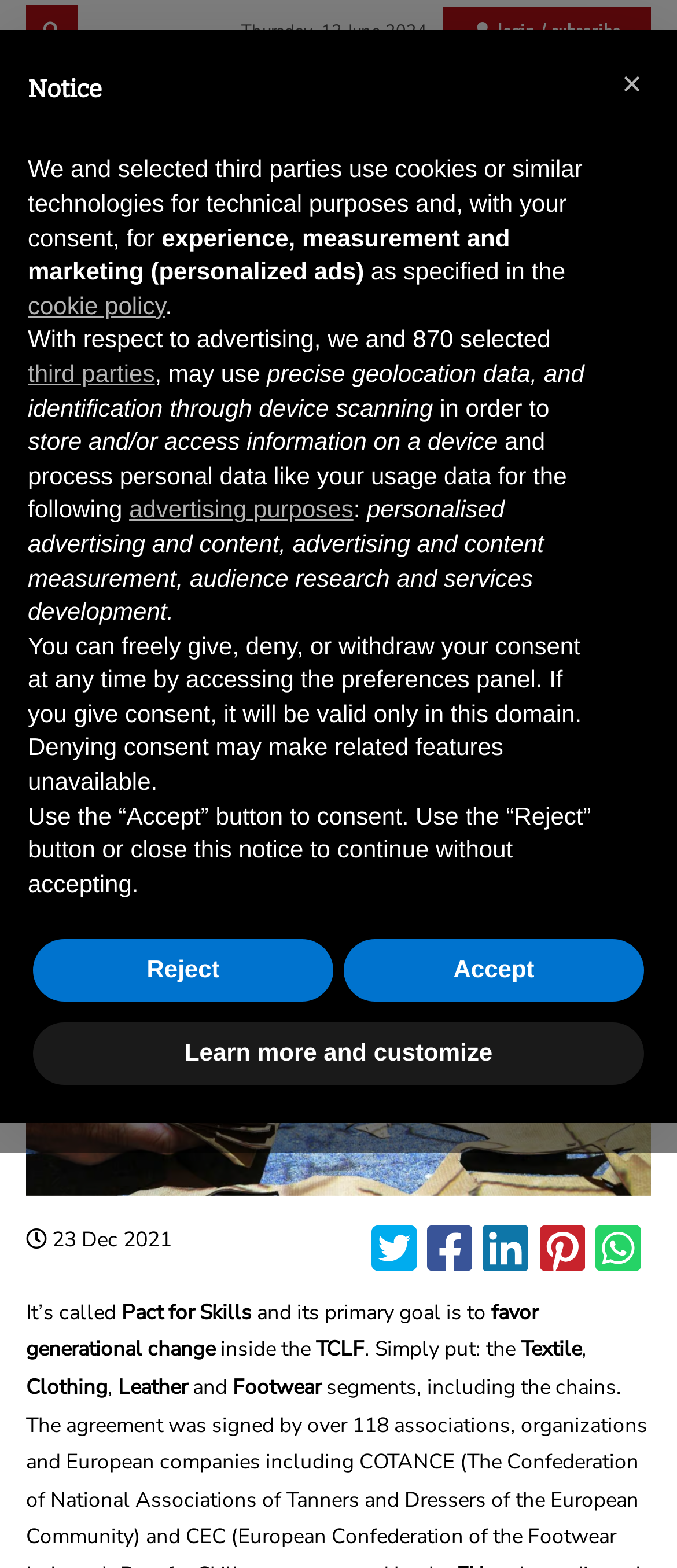Answer the following query concisely with a single word or phrase:
How many other players signed the Pact for Skills?

116